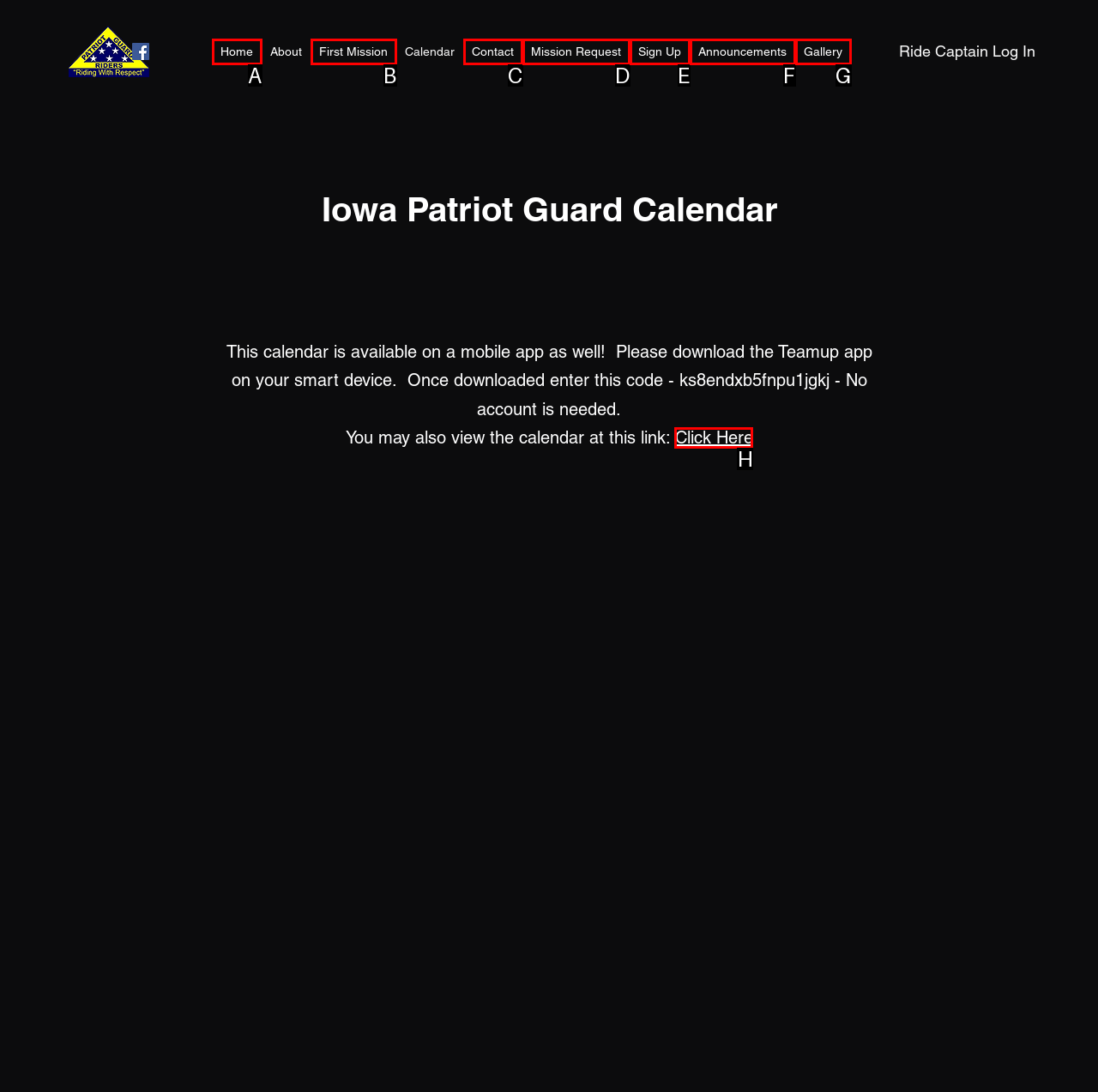Choose the letter that best represents the description: Announcements. Answer with the letter of the selected choice directly.

F